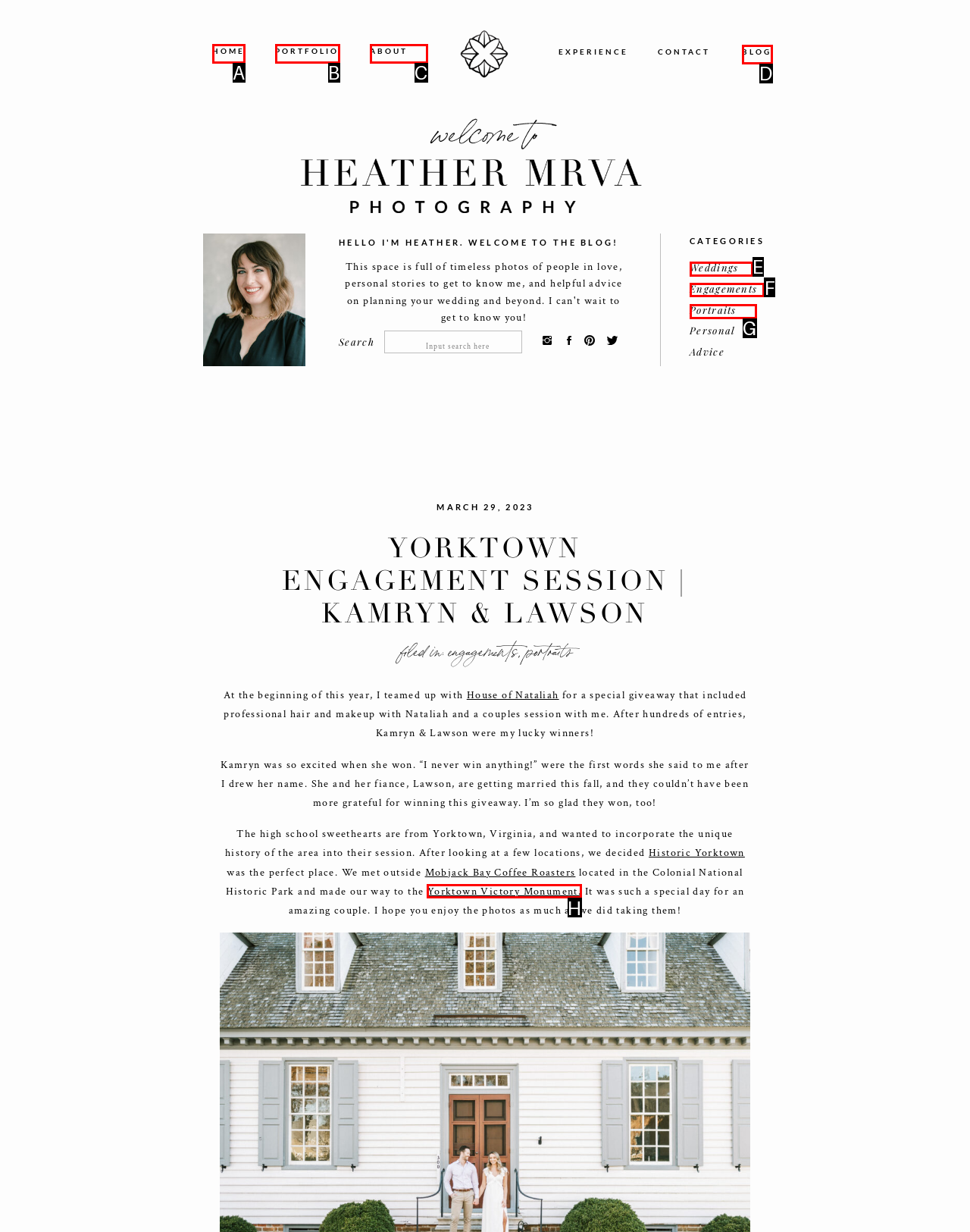Choose the UI element to click on to achieve this task: Read the article about Police Enforce Record Number of Football Bans. Reply with the letter representing the selected element.

None